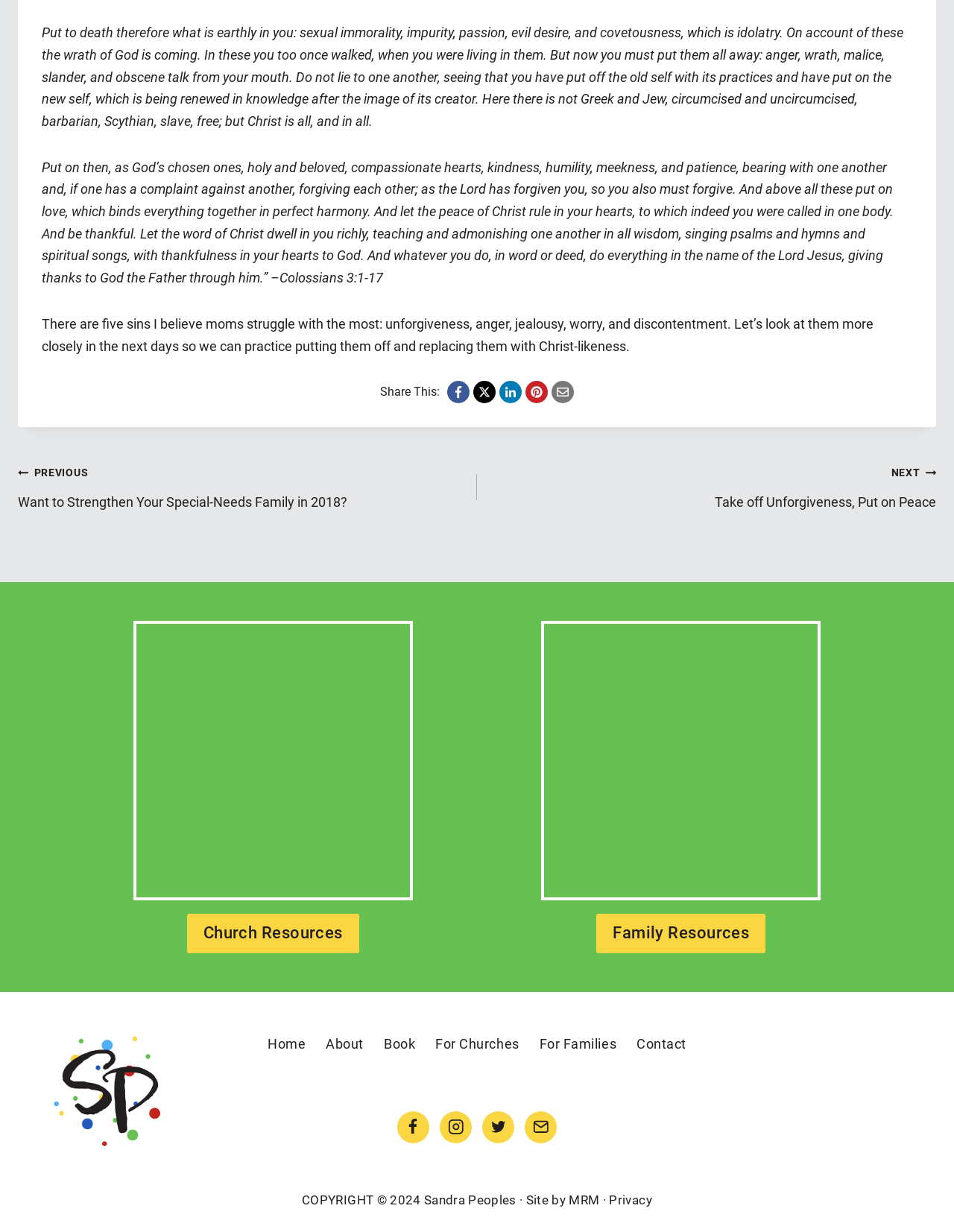Please give a one-word or short phrase response to the following question: 
What is the main topic of the webpage?

Christianity